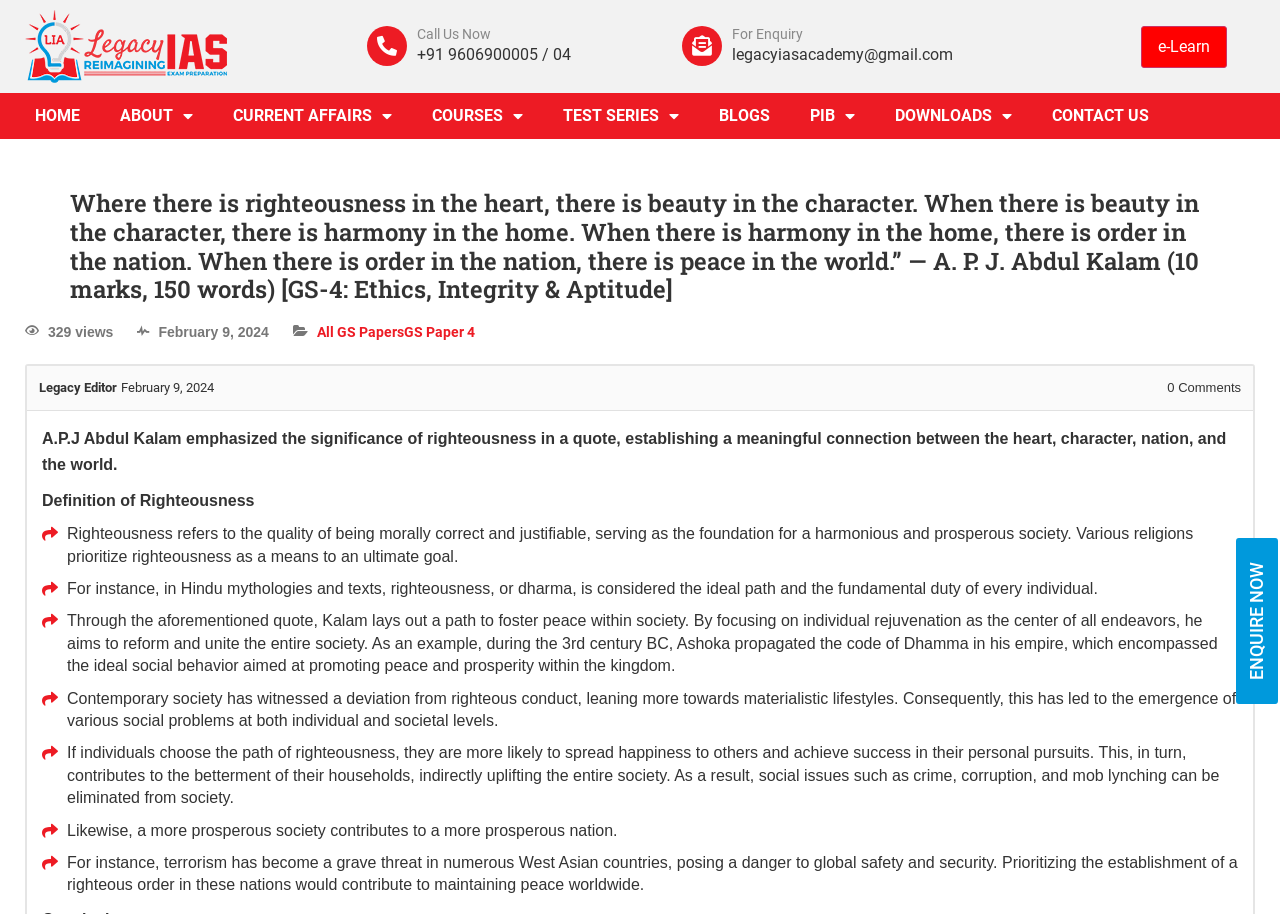Carefully examine the image and provide an in-depth answer to the question: What is the date of the GS Paper 4?

The date of the GS Paper 4 can be found in the middle of the webpage, next to the 'GS Paper 4' link.